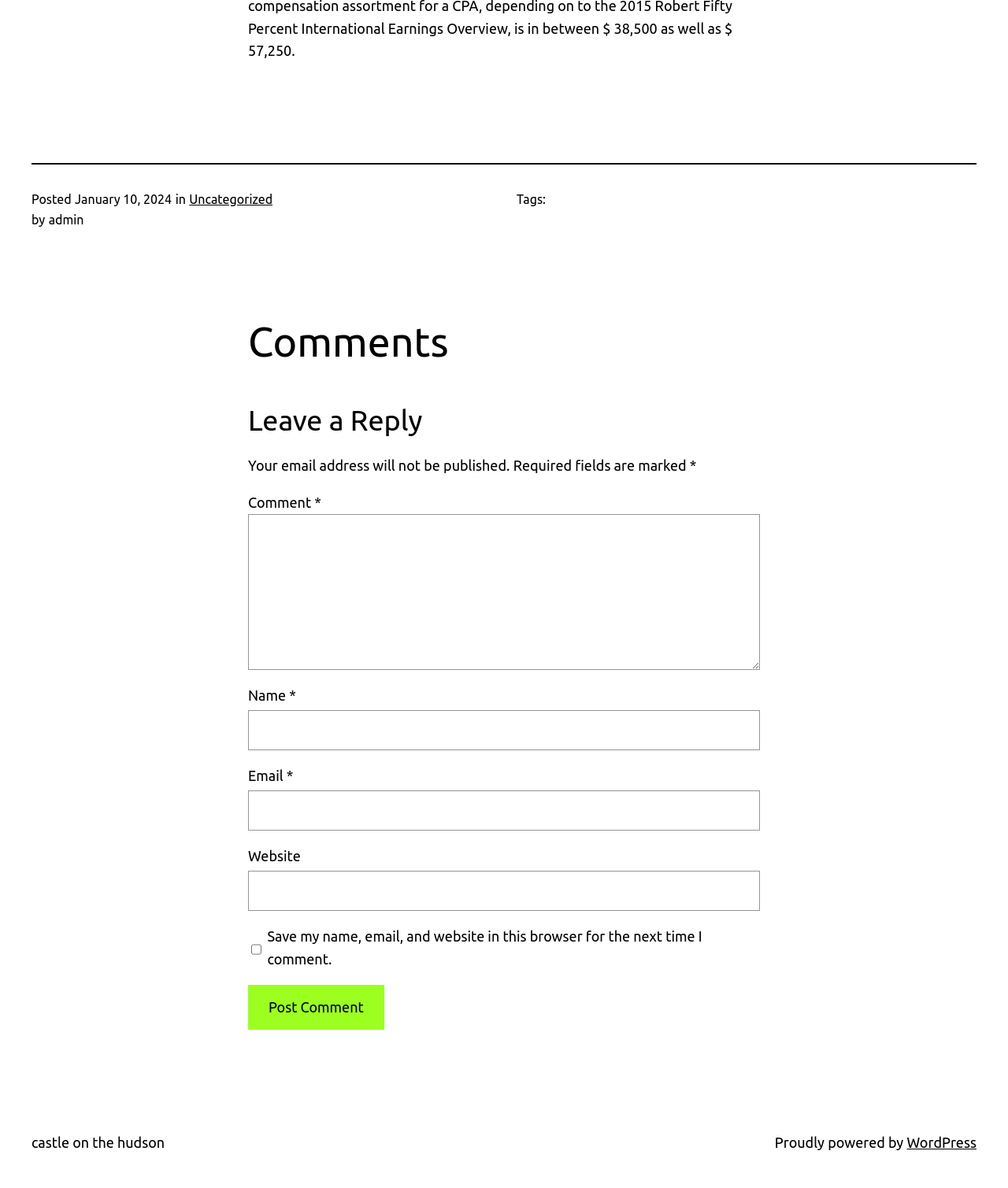What is required to leave a reply?
Analyze the image and deliver a detailed answer to the question.

I found the required fields to leave a reply by looking at the textbox elements with the 'required' attribute set to True, which are 'Name', 'Email', and 'Comment'.